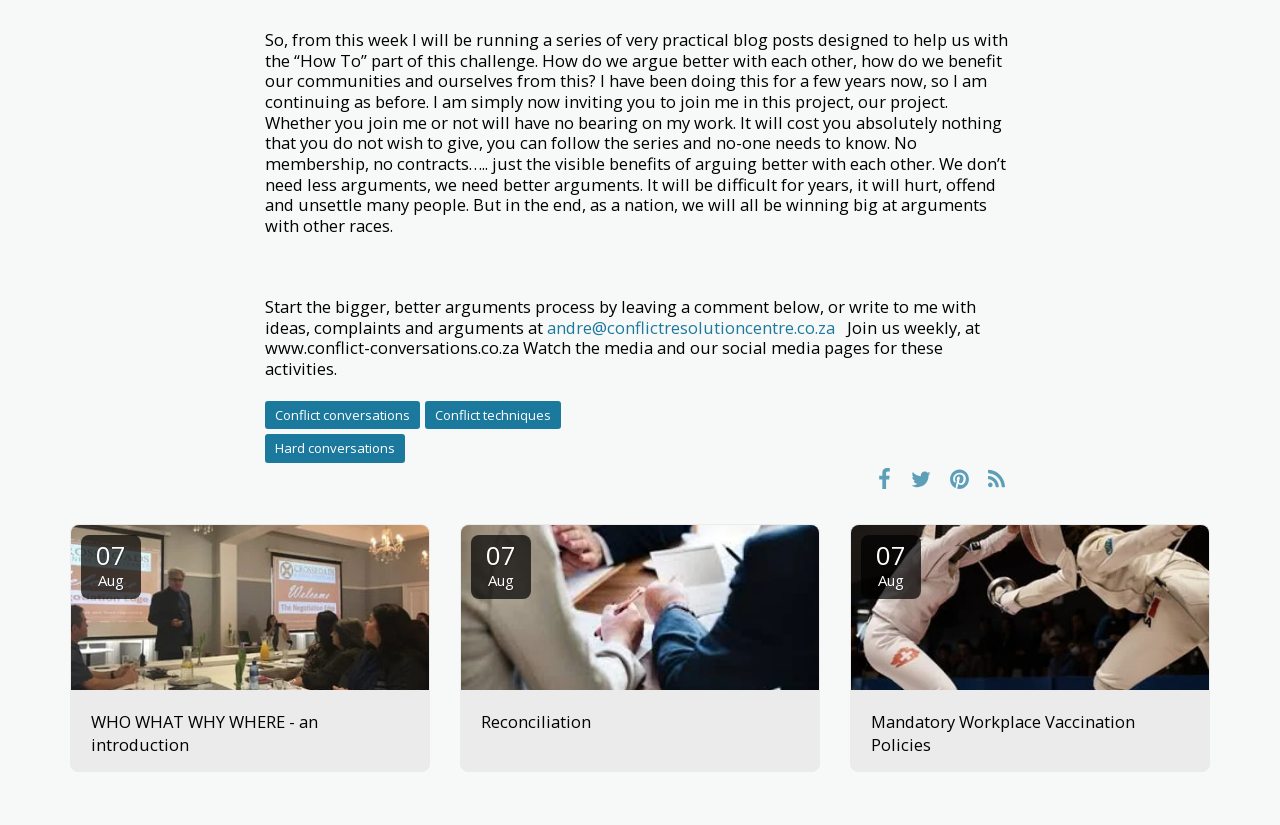Locate and provide the bounding box coordinates for the HTML element that matches this description: "parent_node: 07".

[0.36, 0.636, 0.64, 0.836]